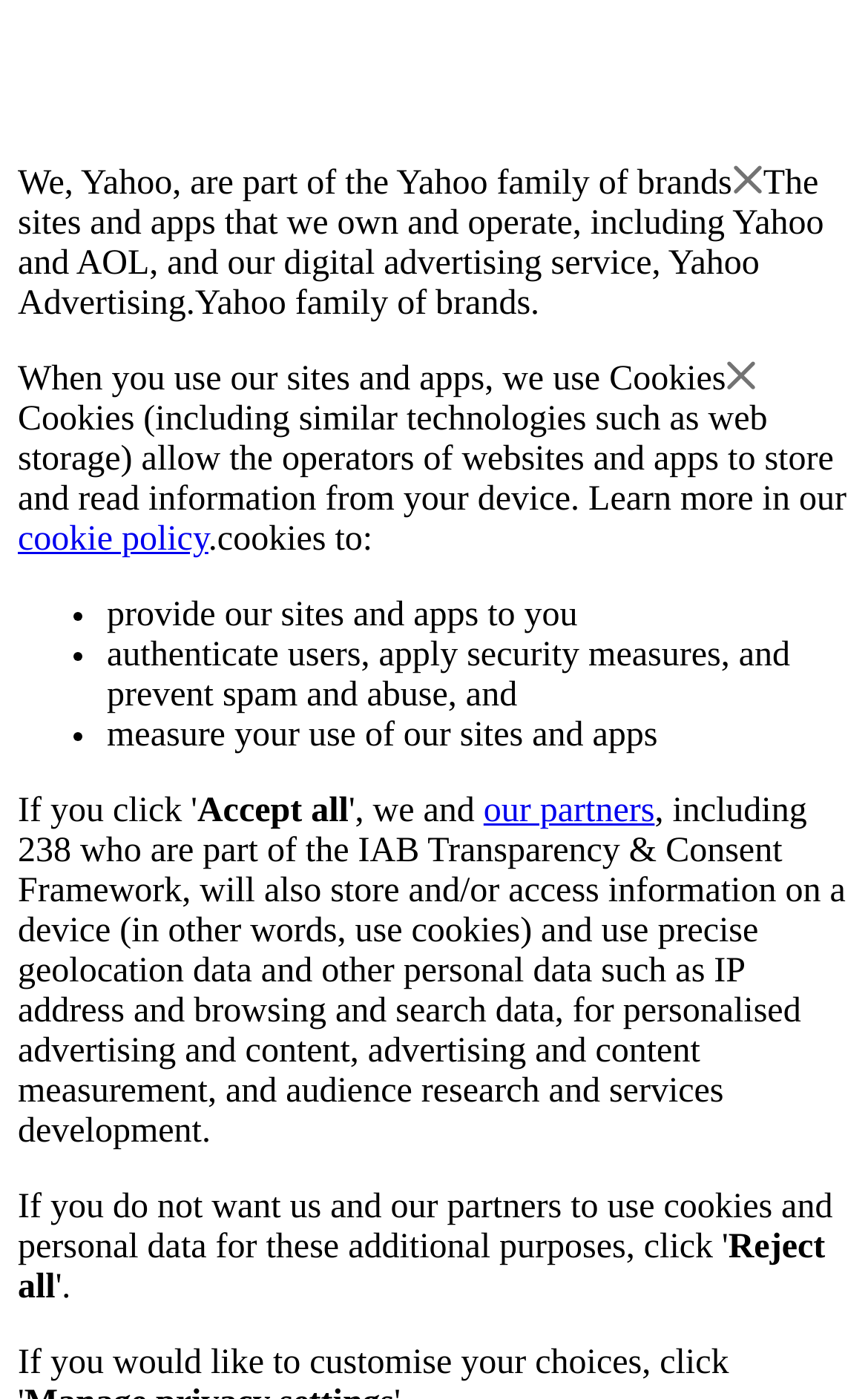What is the purpose of using cookies?
Using the visual information, answer the question in a single word or phrase.

Provide sites and apps